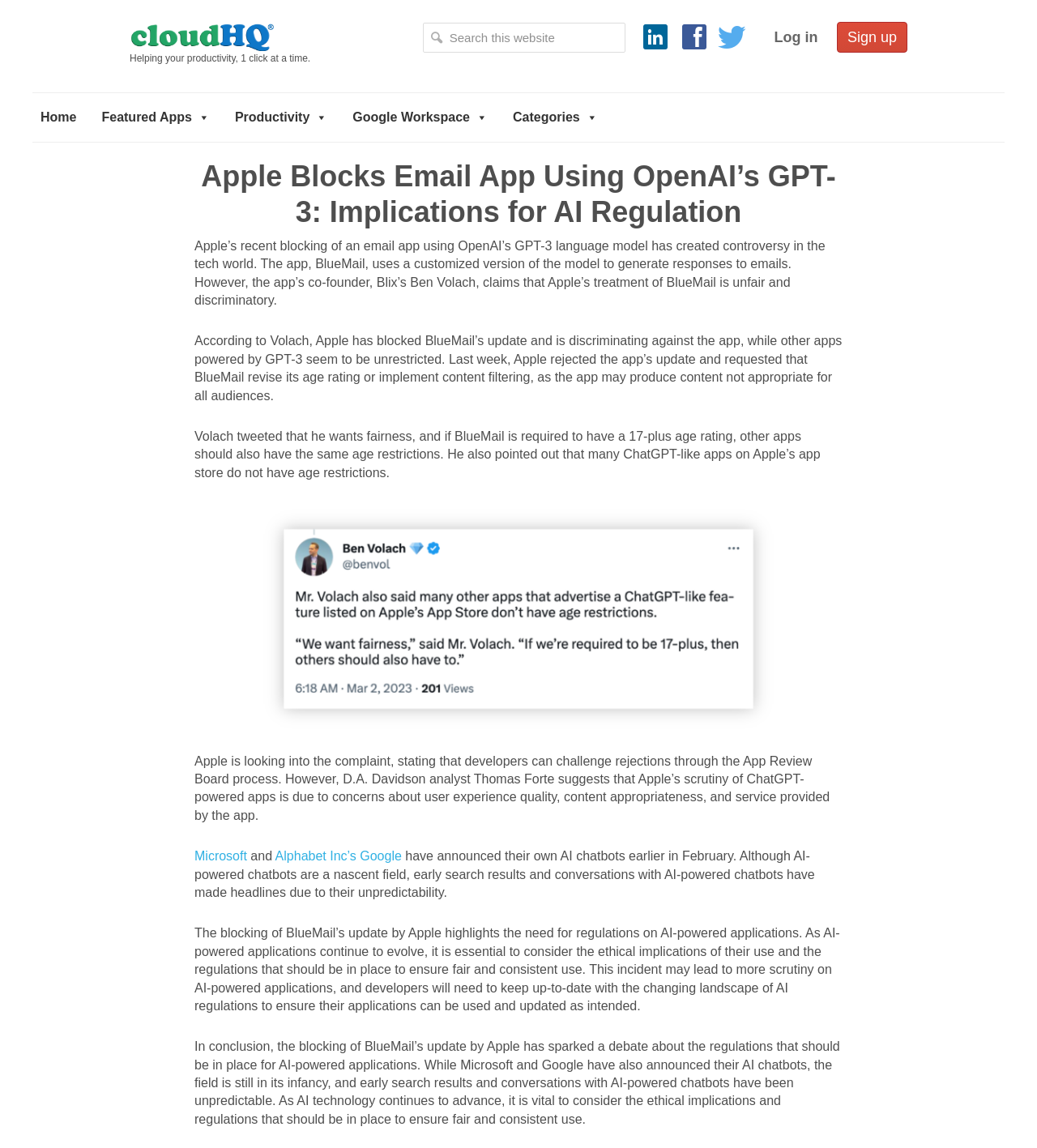Examine the image carefully and respond to the question with a detailed answer: 
What is the implication of Apple's blocking of BlueMail's update?

The article concludes that the blocking of BlueMail's update by Apple highlights the need for regulations on AI-powered applications, and developers will need to keep up-to-date with the changing landscape of AI regulations to ensure their applications can be used and updated as intended.